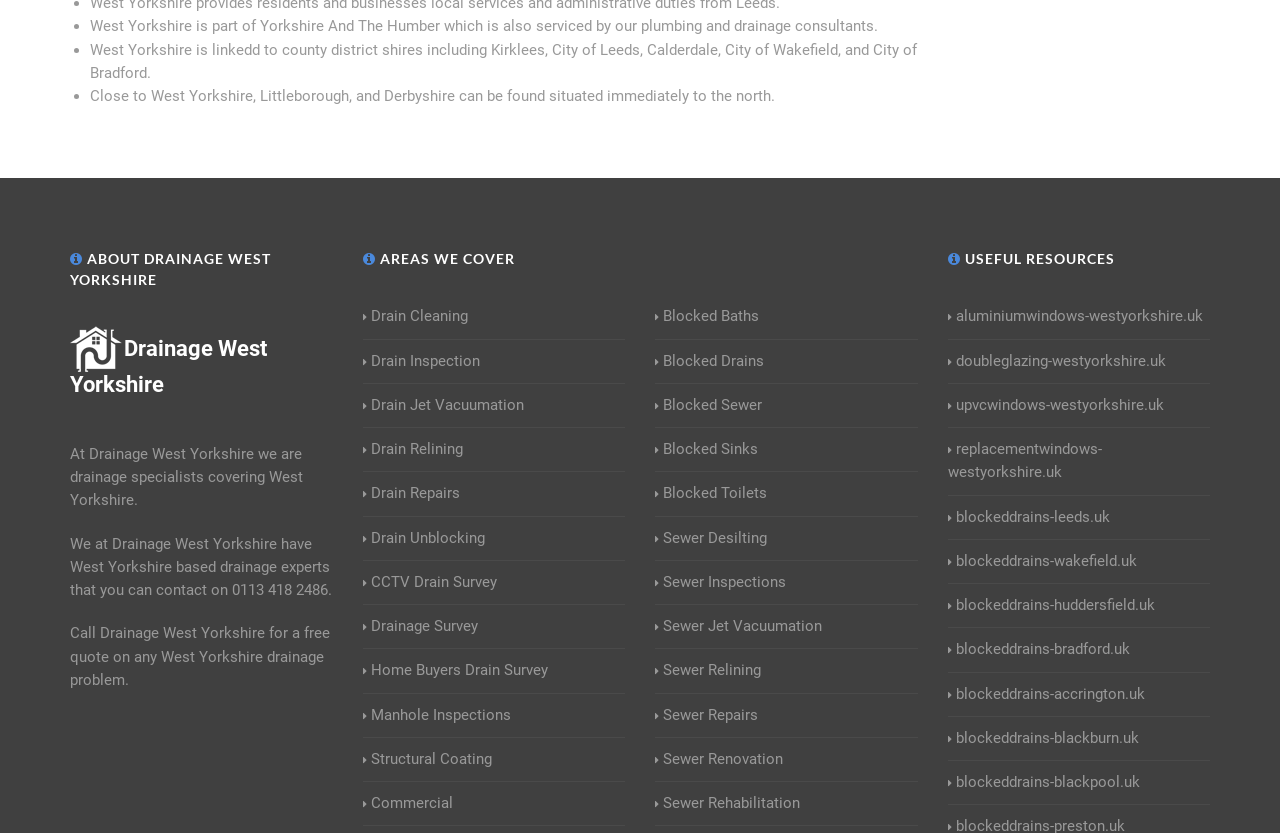Determine the bounding box coordinates of the region to click in order to accomplish the following instruction: "Learn more about drain cleaning services". Provide the coordinates as four float numbers between 0 and 1, specifically [left, top, right, bottom].

[0.283, 0.367, 0.365, 0.395]